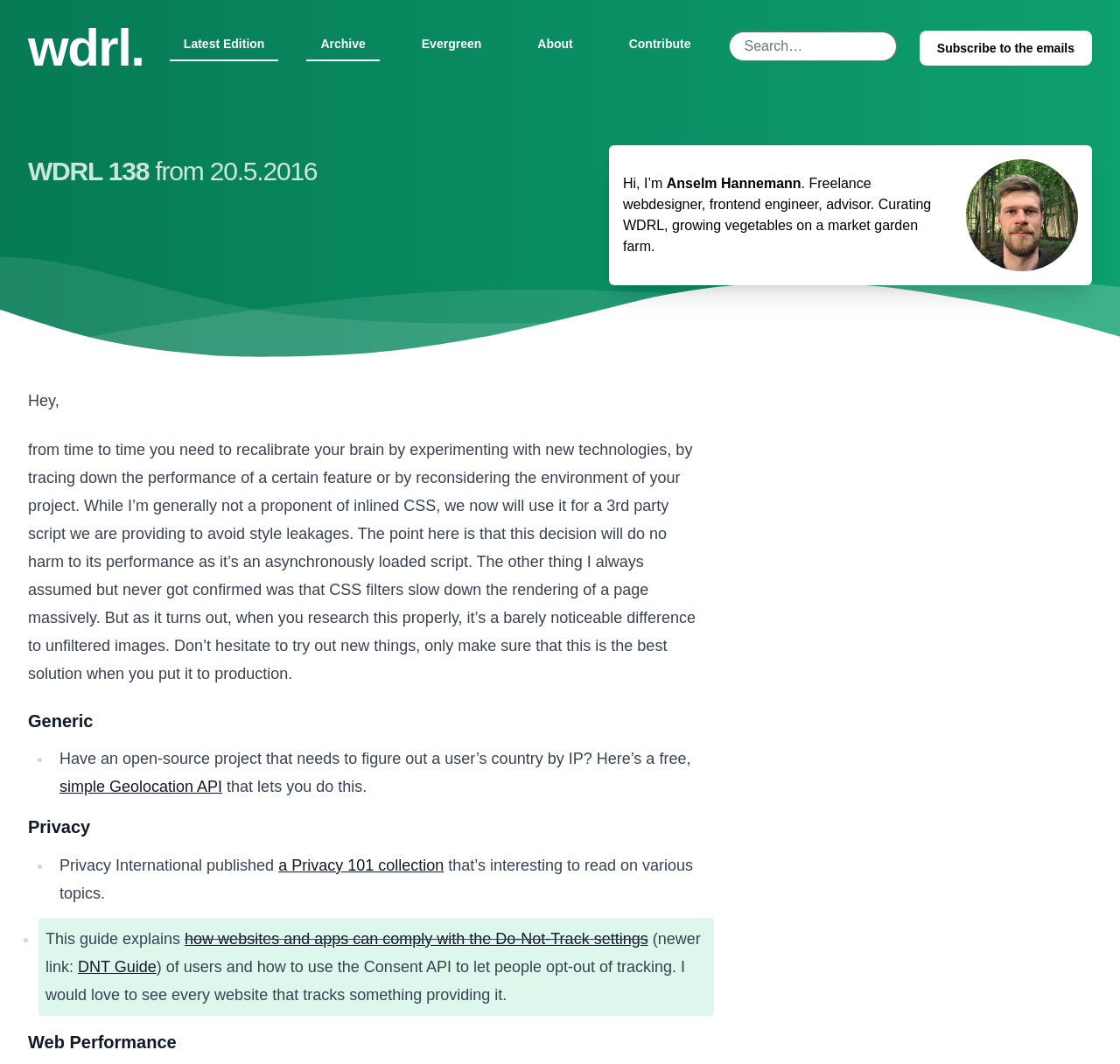Determine the bounding box coordinates of the target area to click to execute the following instruction: "Check the archive."

[0.274, 0.026, 0.339, 0.058]